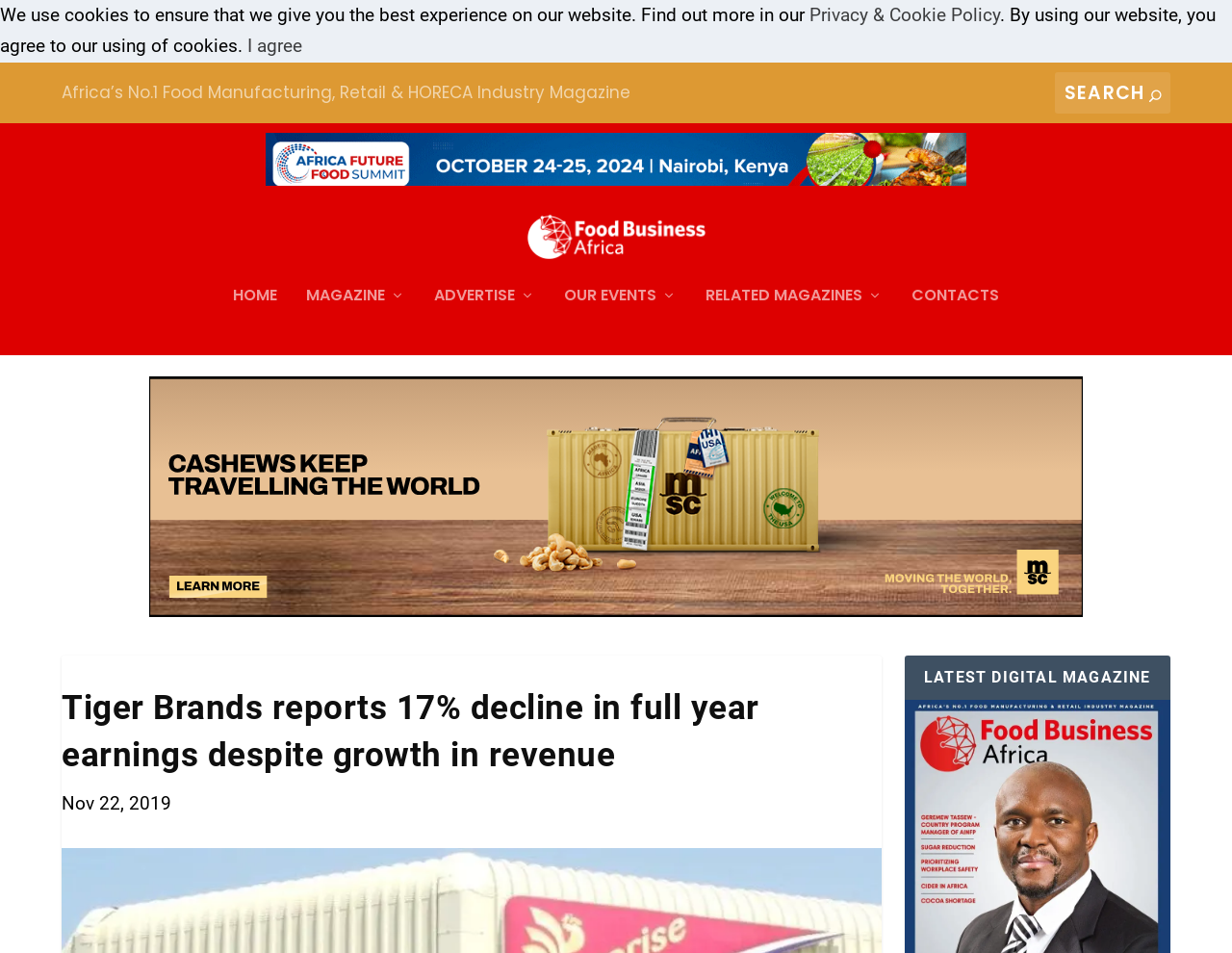Locate the bounding box coordinates of the element that should be clicked to fulfill the instruction: "Search for something".

[0.856, 0.075, 0.95, 0.119]